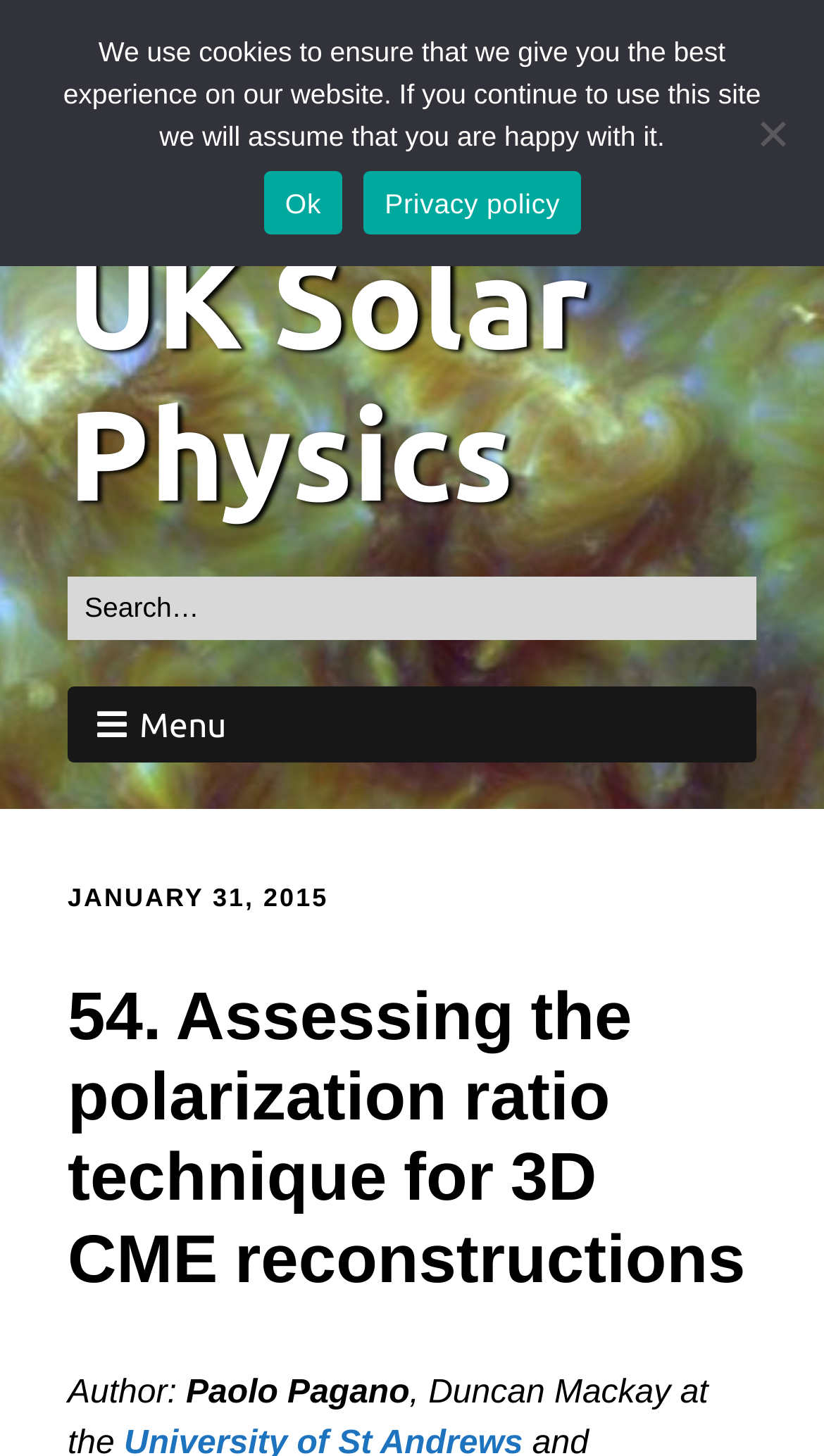What is the purpose of the search box?
Please provide a comprehensive answer based on the details in the screenshot.

I inferred the purpose of the search box by its label 'Search for:' and its position on the webpage, which suggests that it is meant to be used to search the website's content.